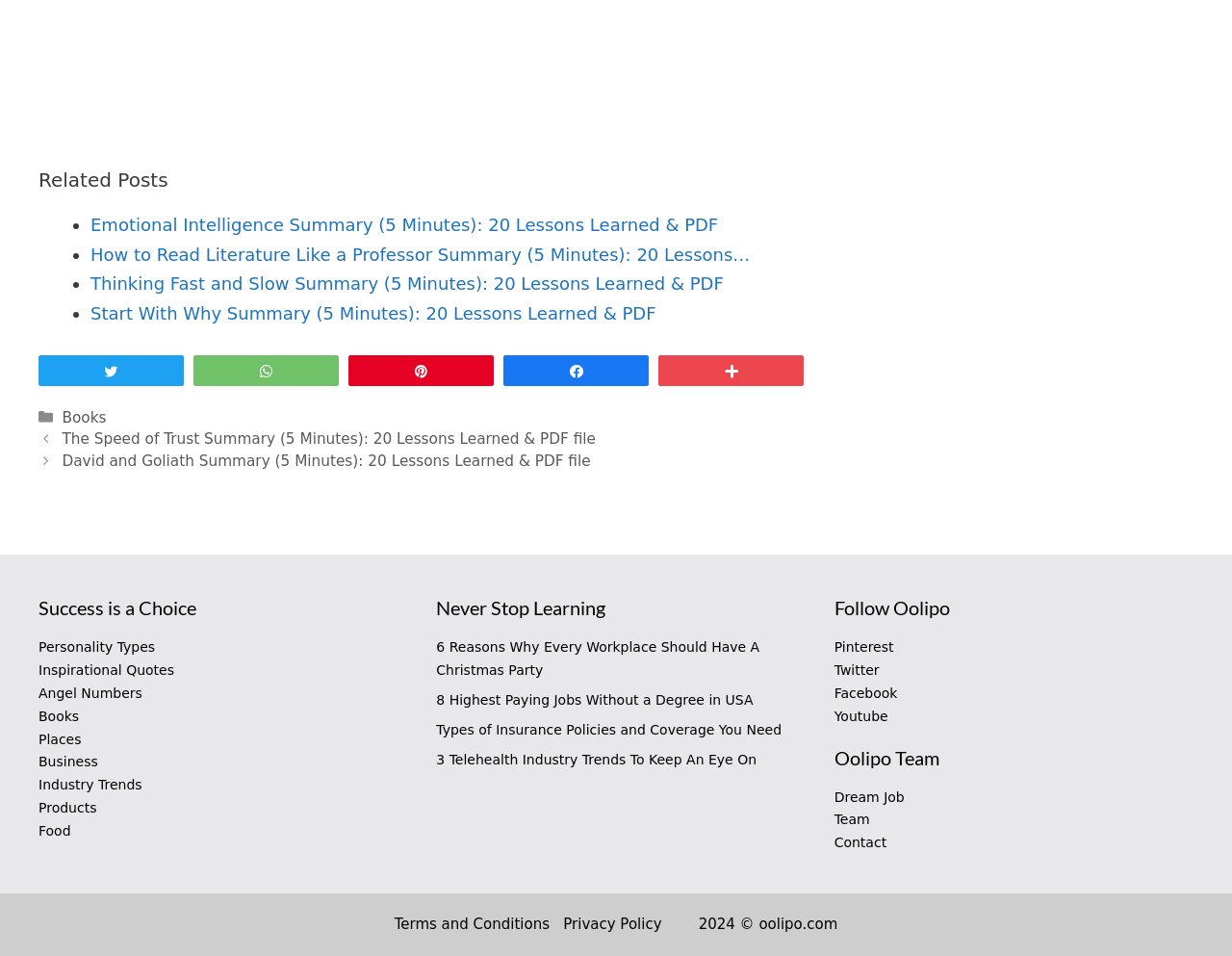Please determine the bounding box coordinates of the clickable area required to carry out the following instruction: "Share on Twitter". The coordinates must be four float numbers between 0 and 1, represented as [left, top, right, bottom].

[0.158, 0.372, 0.274, 0.402]